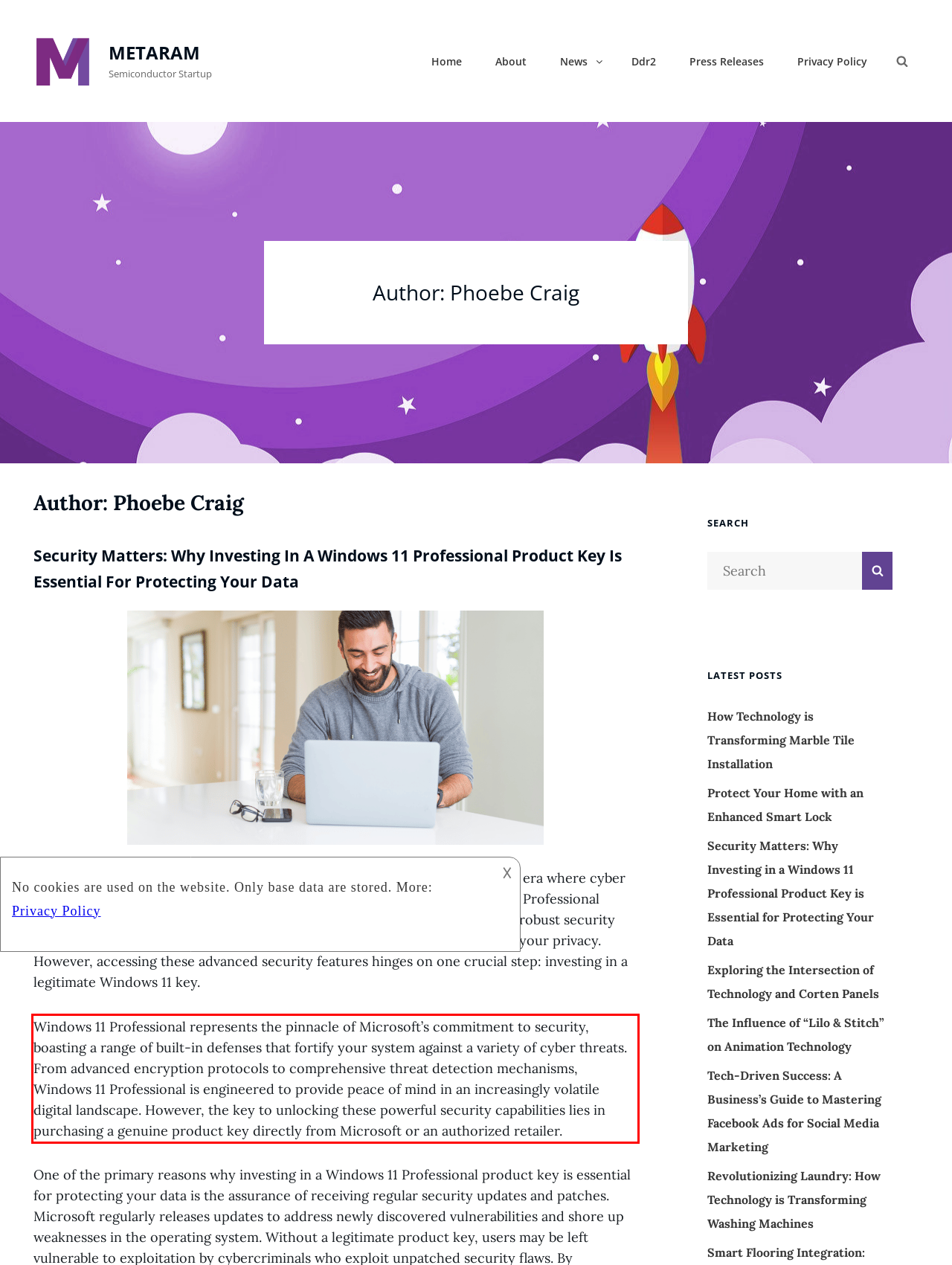Please use OCR to extract the text content from the red bounding box in the provided webpage screenshot.

Windows 11 Professional represents the pinnacle of Microsoft’s commitment to security, boasting a range of built-in defenses that fortify your system against a variety of cyber threats. From advanced encryption protocols to comprehensive threat detection mechanisms, Windows 11 Professional is engineered to provide peace of mind in an increasingly volatile digital landscape. However, the key to unlocking these powerful security capabilities lies in purchasing a genuine product key directly from Microsoft or an authorized retailer.